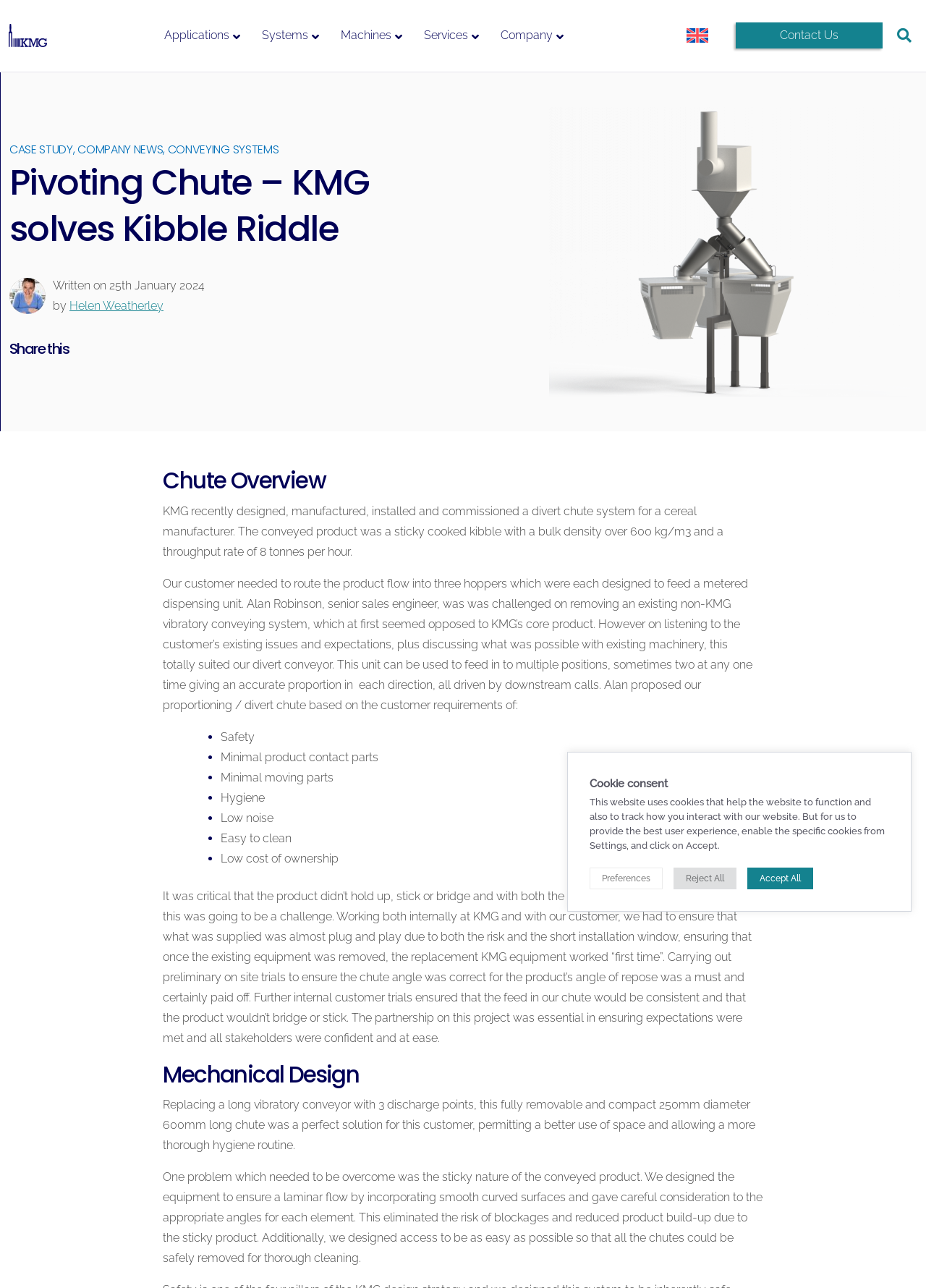Identify the bounding box coordinates of the section that should be clicked to achieve the task described: "Click on the 'Contact Us' link".

[0.795, 0.018, 0.953, 0.038]